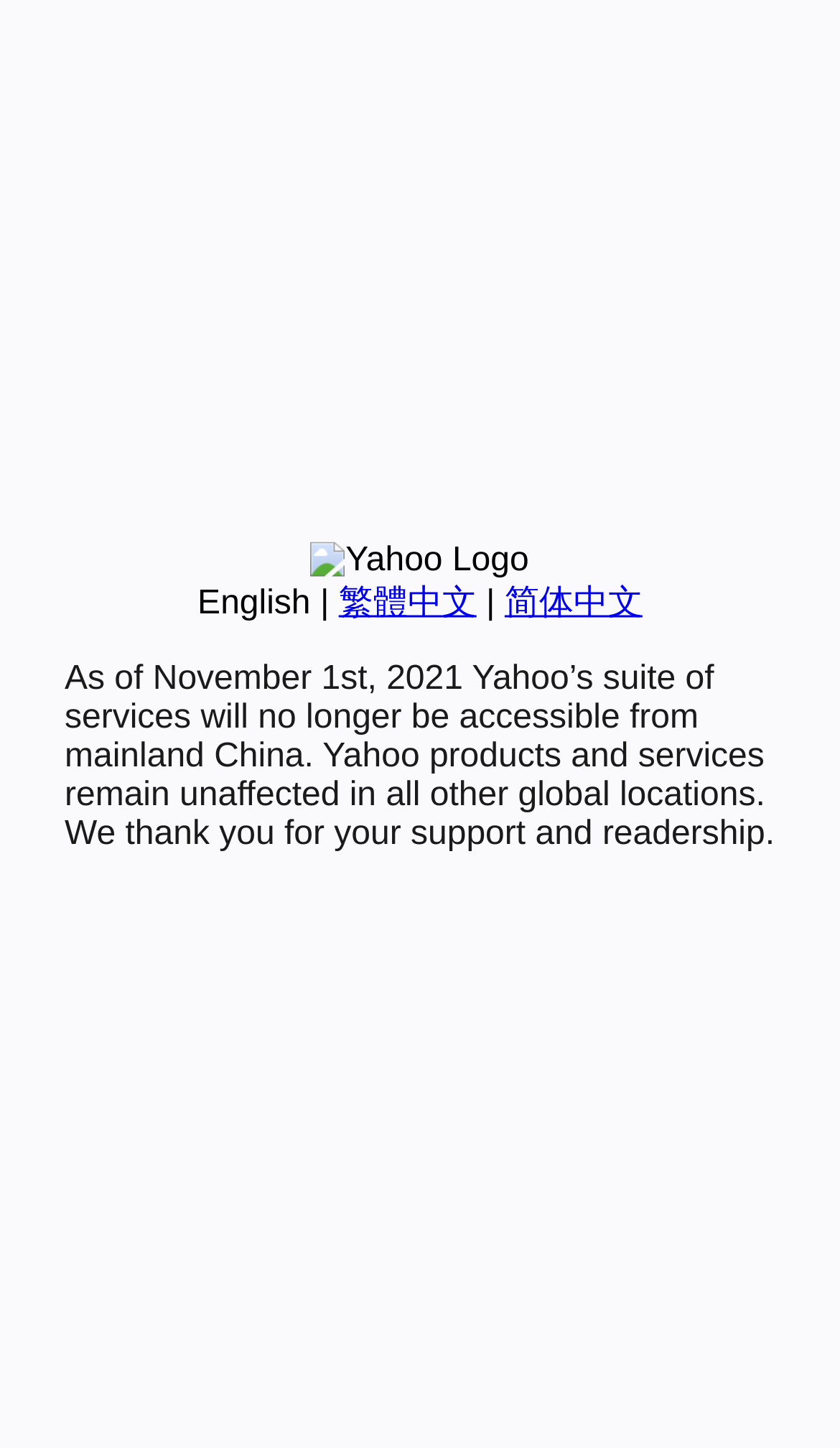Based on the provided description, "Main Menu", find the bounding box of the corresponding UI element in the screenshot.

None